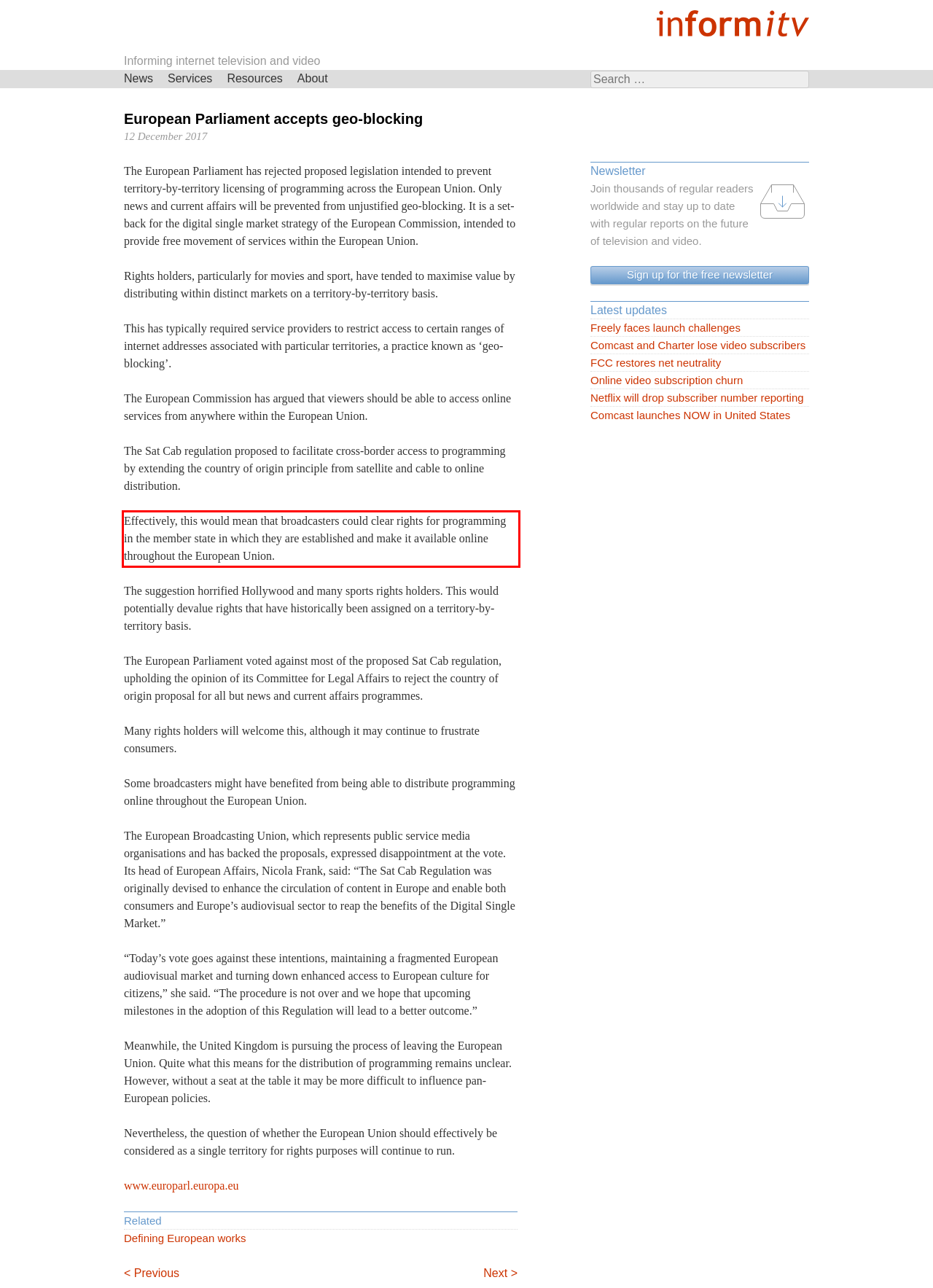Examine the webpage screenshot and use OCR to obtain the text inside the red bounding box.

Effectively, this would mean that broadcasters could clear rights for programming in the member state in which they are established and make it available online throughout the European Union.